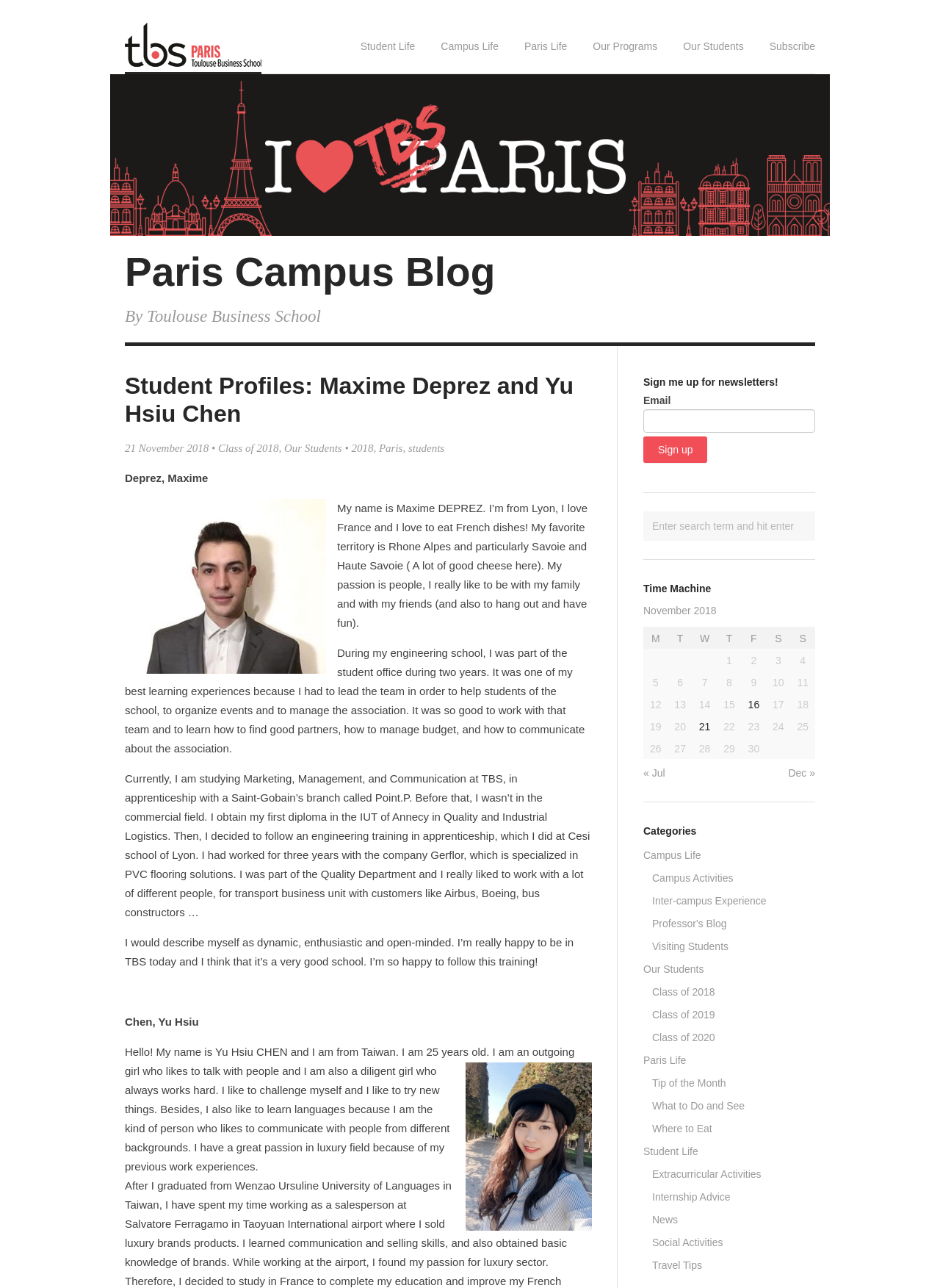Extract the bounding box coordinates for the UI element described as: "Tip of the Month".

[0.684, 0.832, 0.867, 0.85]